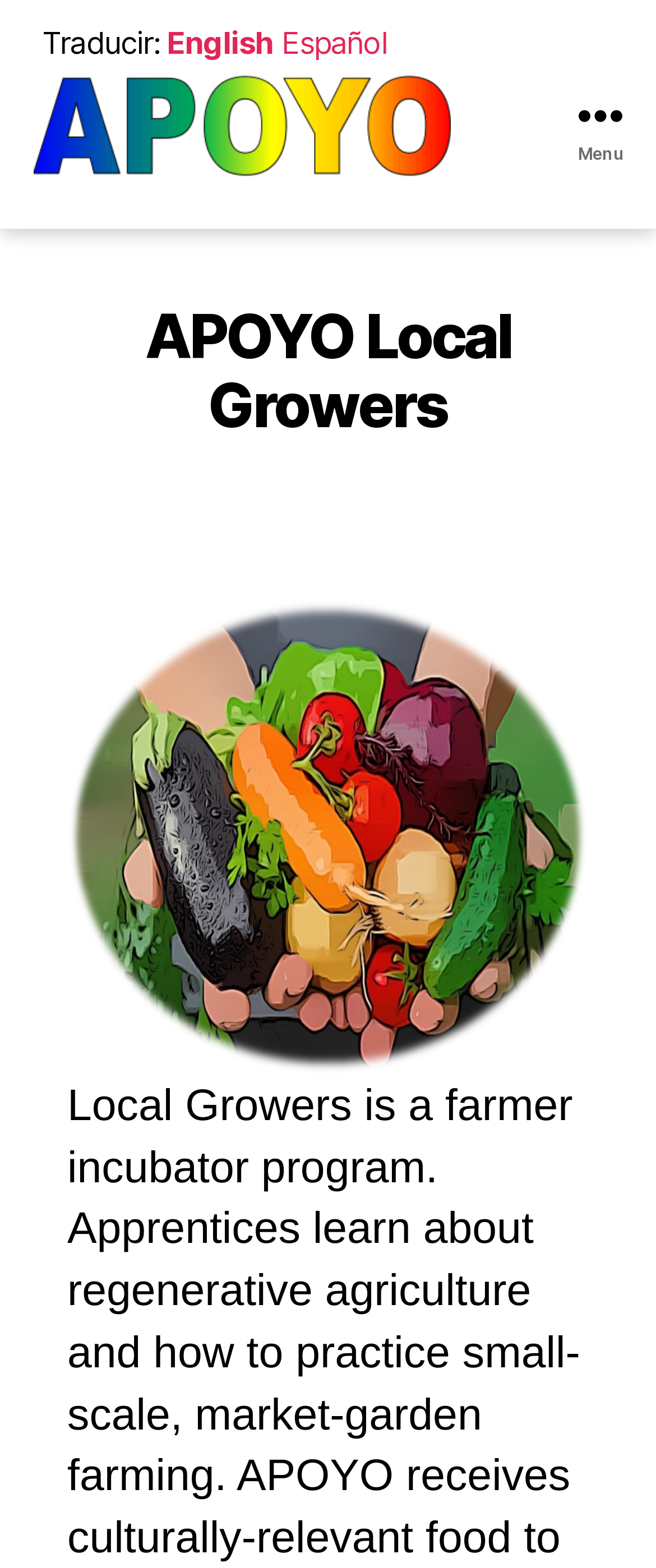How many main sections are there in the header?
Please answer the question with a detailed response using the information from the screenshot.

I examined the header element and found two main sections: a heading element with the text 'APOYO Local Growers' and a figure element containing the Local Growers Logo, so there are 2 main sections in the header.